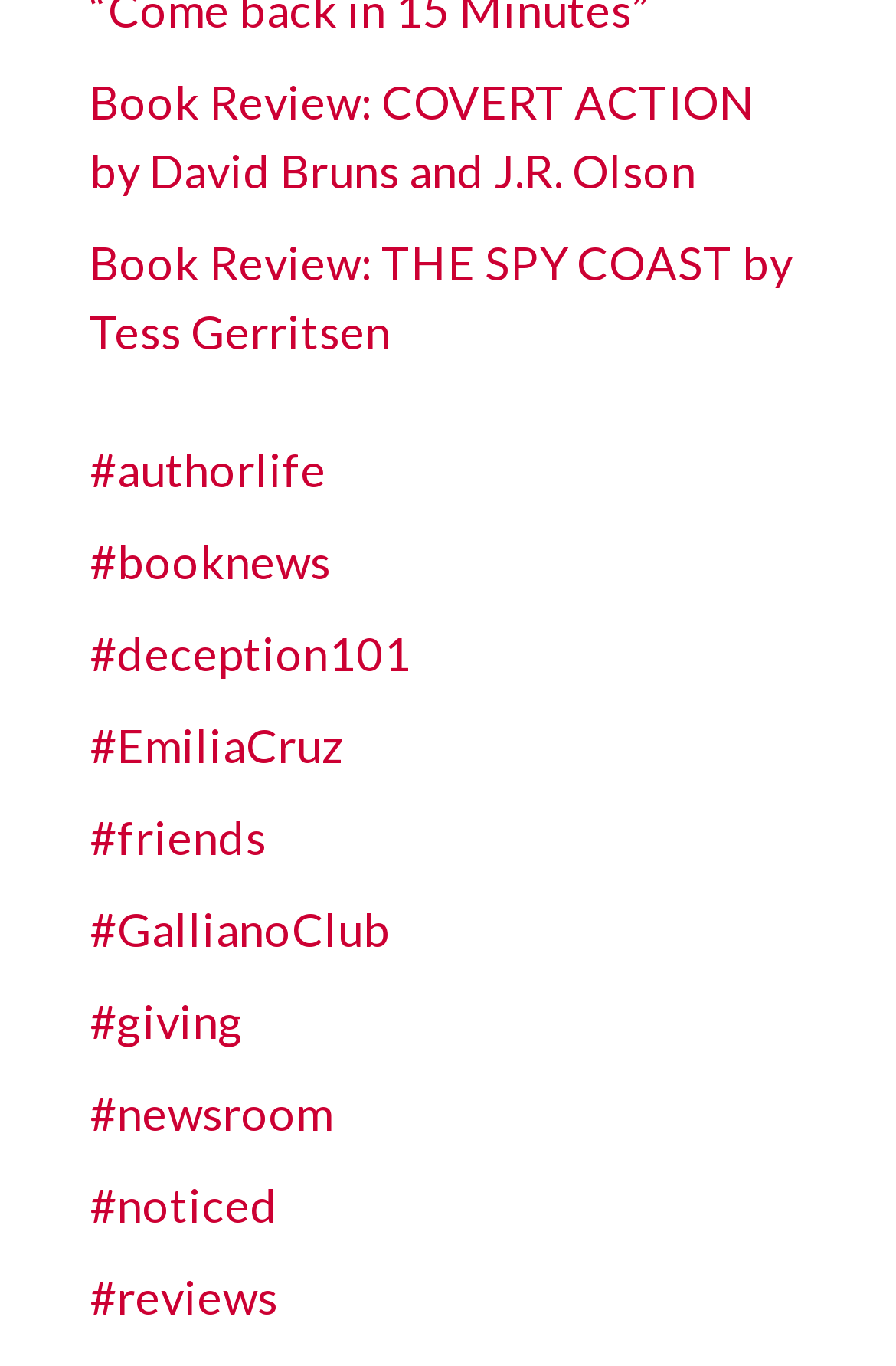How many hashtags are listed?
Based on the screenshot, provide your answer in one word or phrase.

9